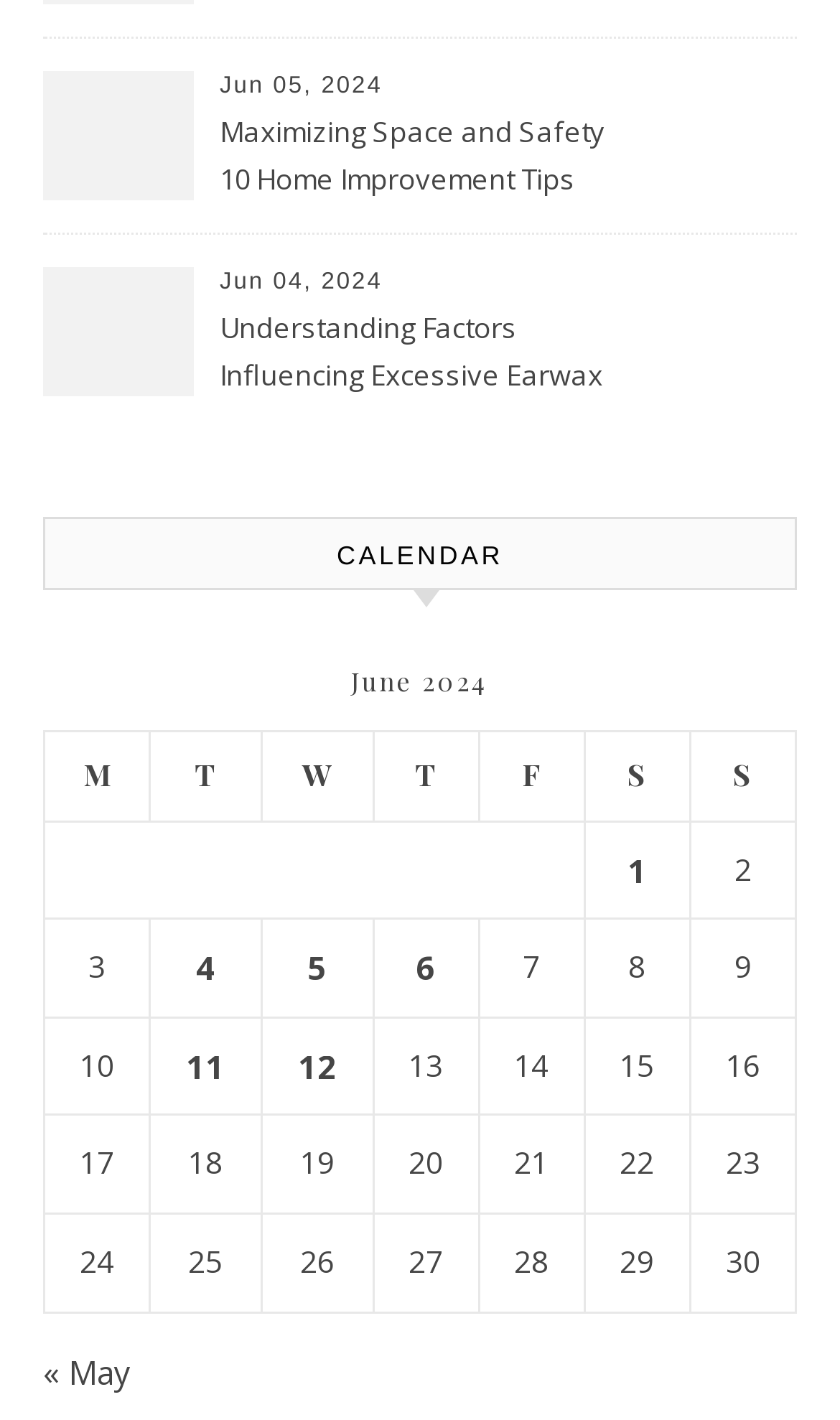Please identify the bounding box coordinates of the element's region that should be clicked to execute the following instruction: "View posts published on June 1, 2024". The bounding box coordinates must be four float numbers between 0 and 1, i.e., [left, top, right, bottom].

[0.696, 0.578, 0.821, 0.647]